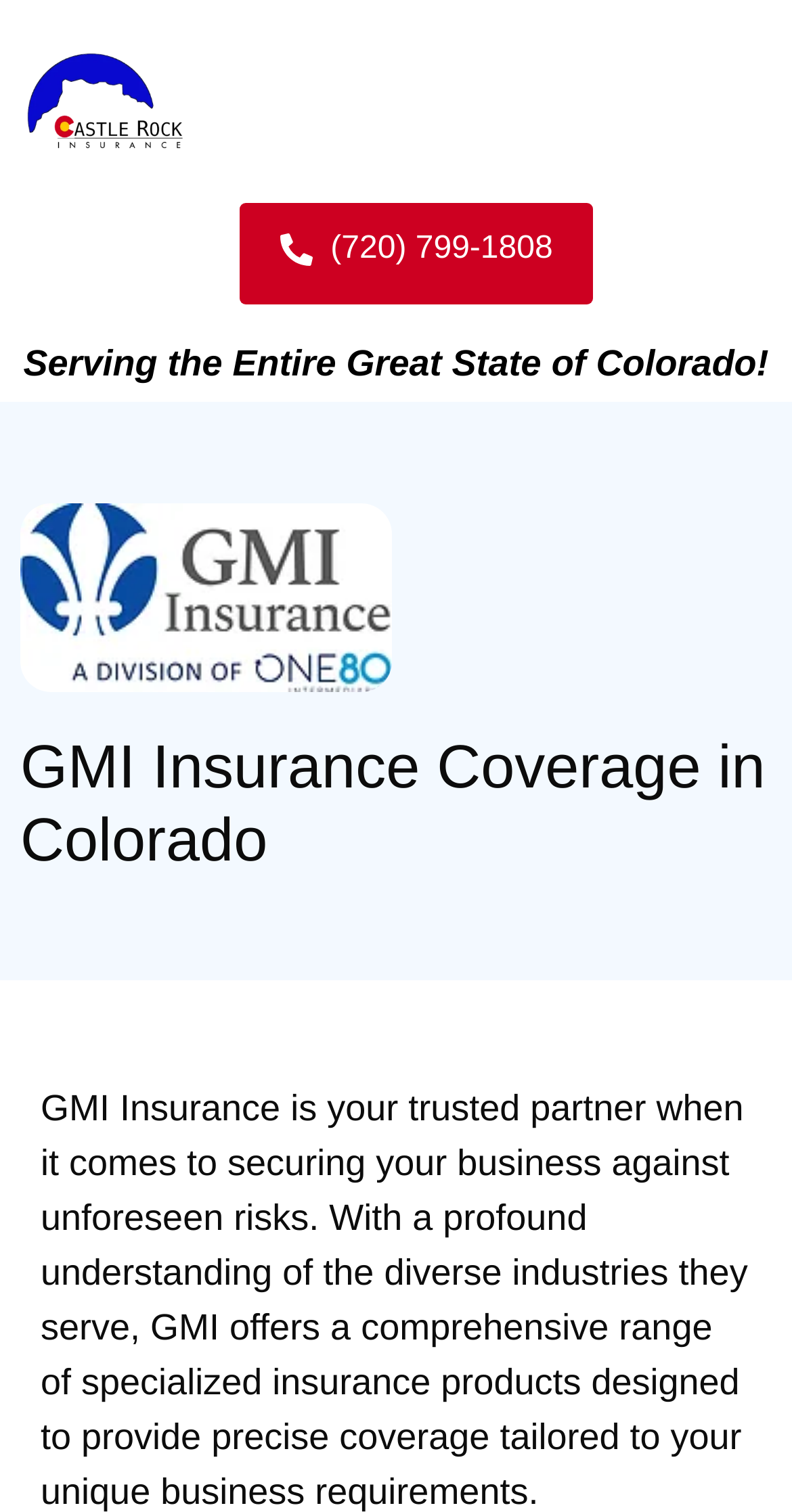Determine the bounding box coordinates for the HTML element described here: "request a demo".

None